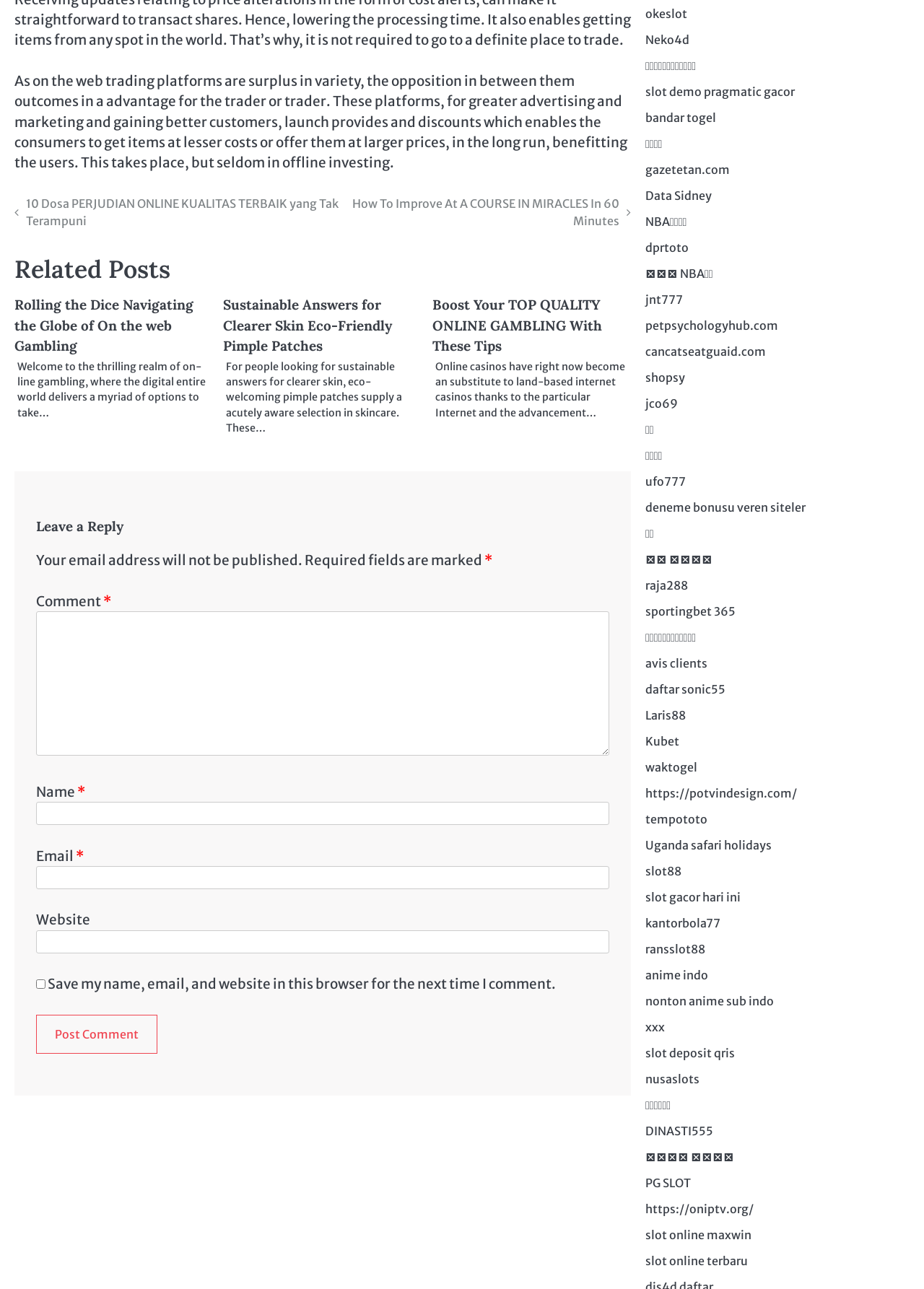Determine the bounding box coordinates for the element that should be clicked to follow this instruction: "Go to the 'Archive' page". The coordinates should be given as four float numbers between 0 and 1, in the format [left, top, right, bottom].

None